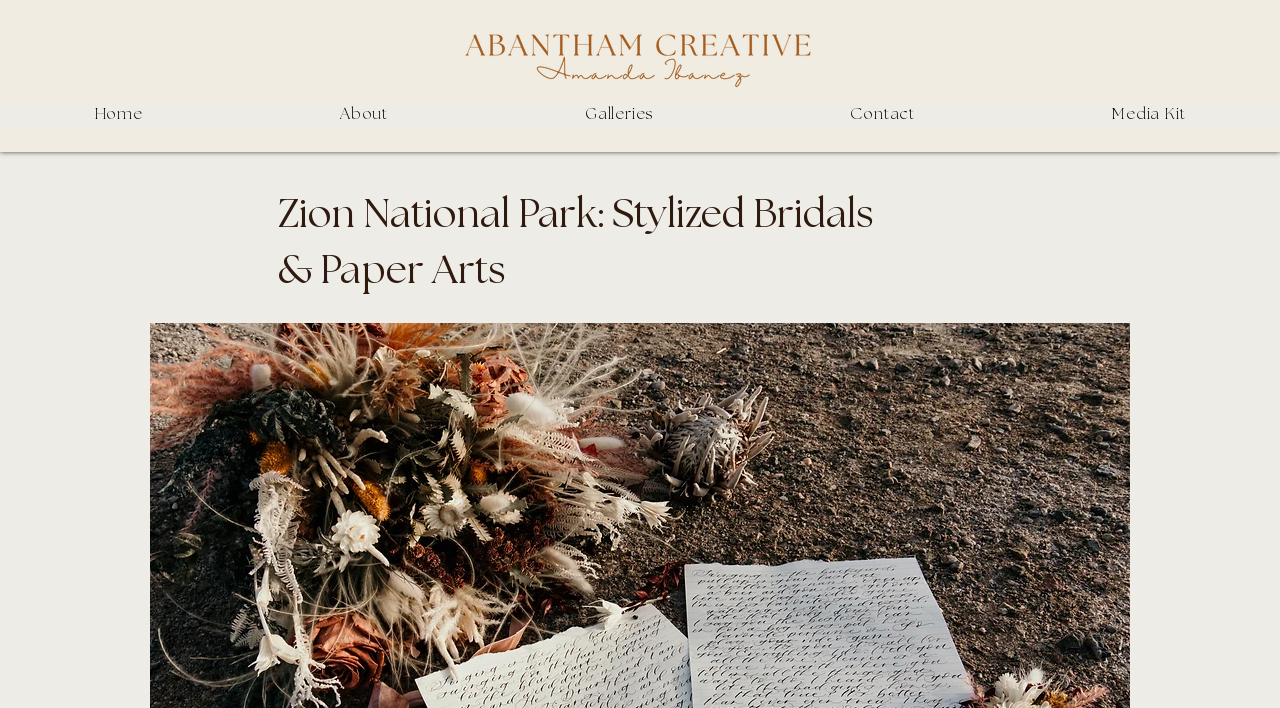Bounding box coordinates are specified in the format (top-left x, top-left y, bottom-right x, bottom-right y). All values are floating point numbers bounded between 0 and 1. Please provide the bounding box coordinate of the region this sentence describes: Contact

[0.591, 0.144, 0.789, 0.179]